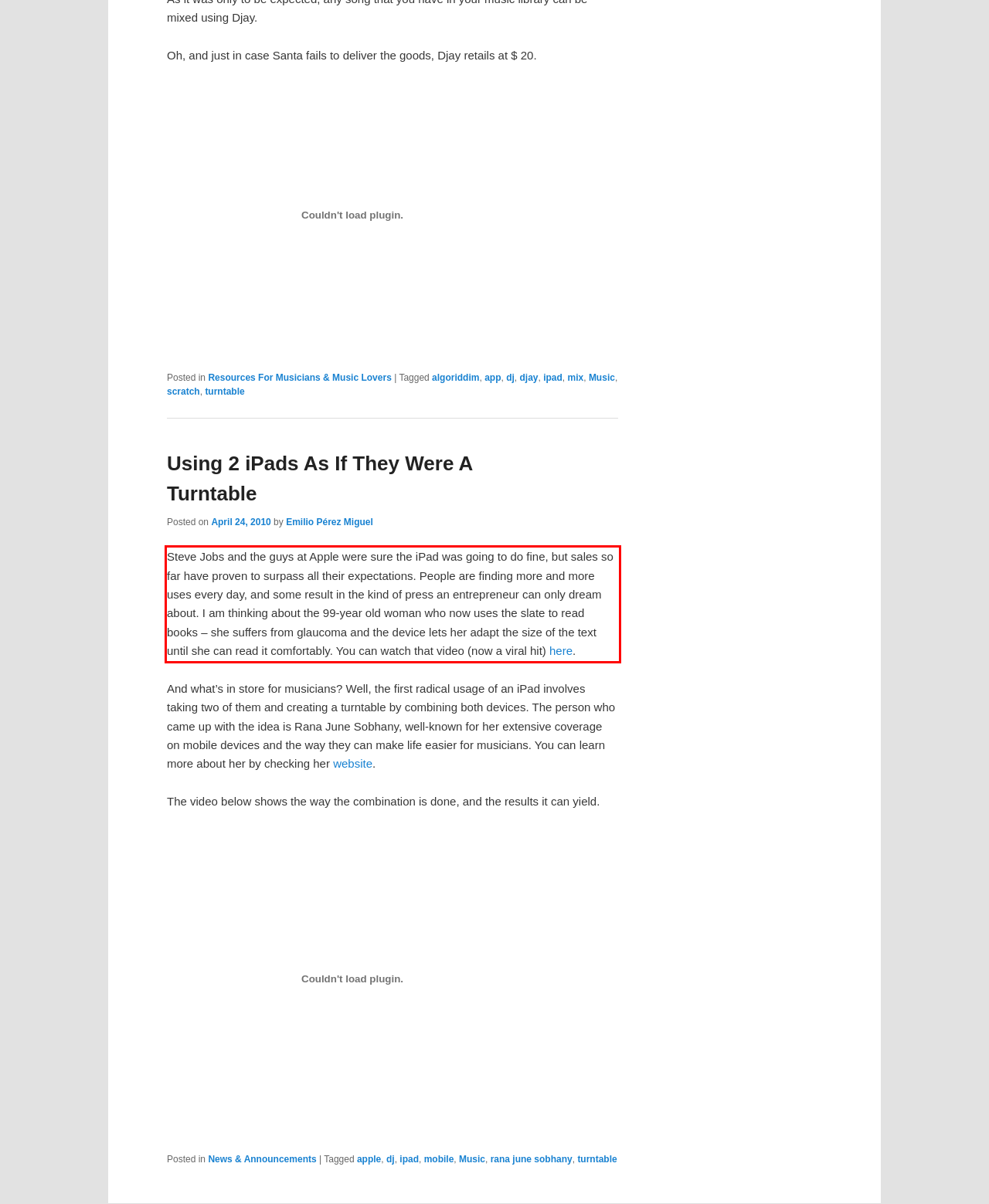The screenshot provided shows a webpage with a red bounding box. Apply OCR to the text within this red bounding box and provide the extracted content.

Steve Jobs and the guys at Apple were sure the iPad was going to do fine, but sales so far have proven to surpass all their expectations. People are finding more and more uses every day, and some result in the kind of press an entrepreneur can only dream about. I am thinking about the 99-year old woman who now uses the slate to read books – she suffers from glaucoma and the device lets her adapt the size of the text until she can read it comfortably. You can watch that video (now a viral hit) here.